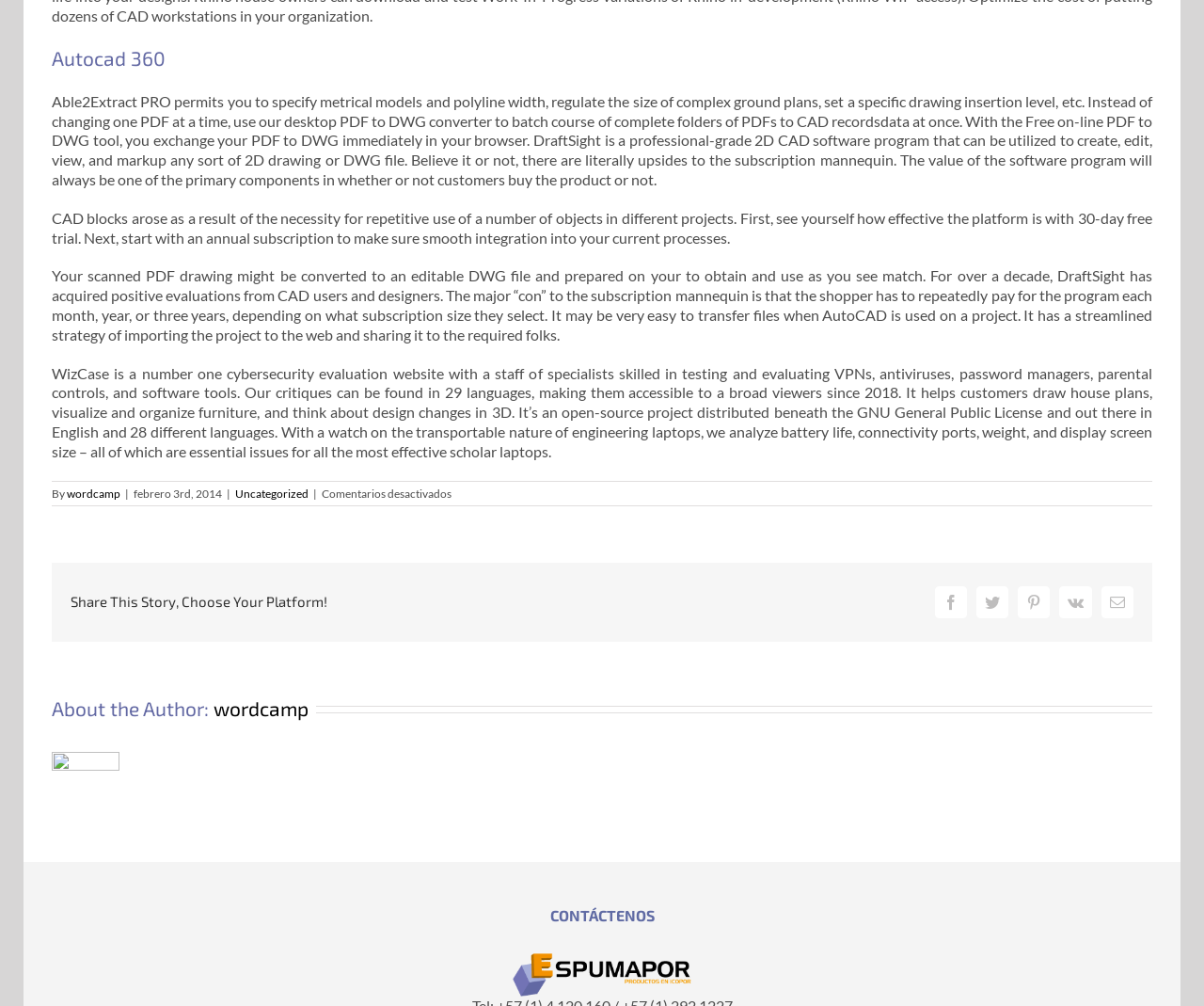Locate the UI element described as follows: "What Are Ray-ban Polarized Sunglasses?". Return the bounding box coordinates as four float numbers between 0 and 1 in the order [left, top, right, bottom].

None